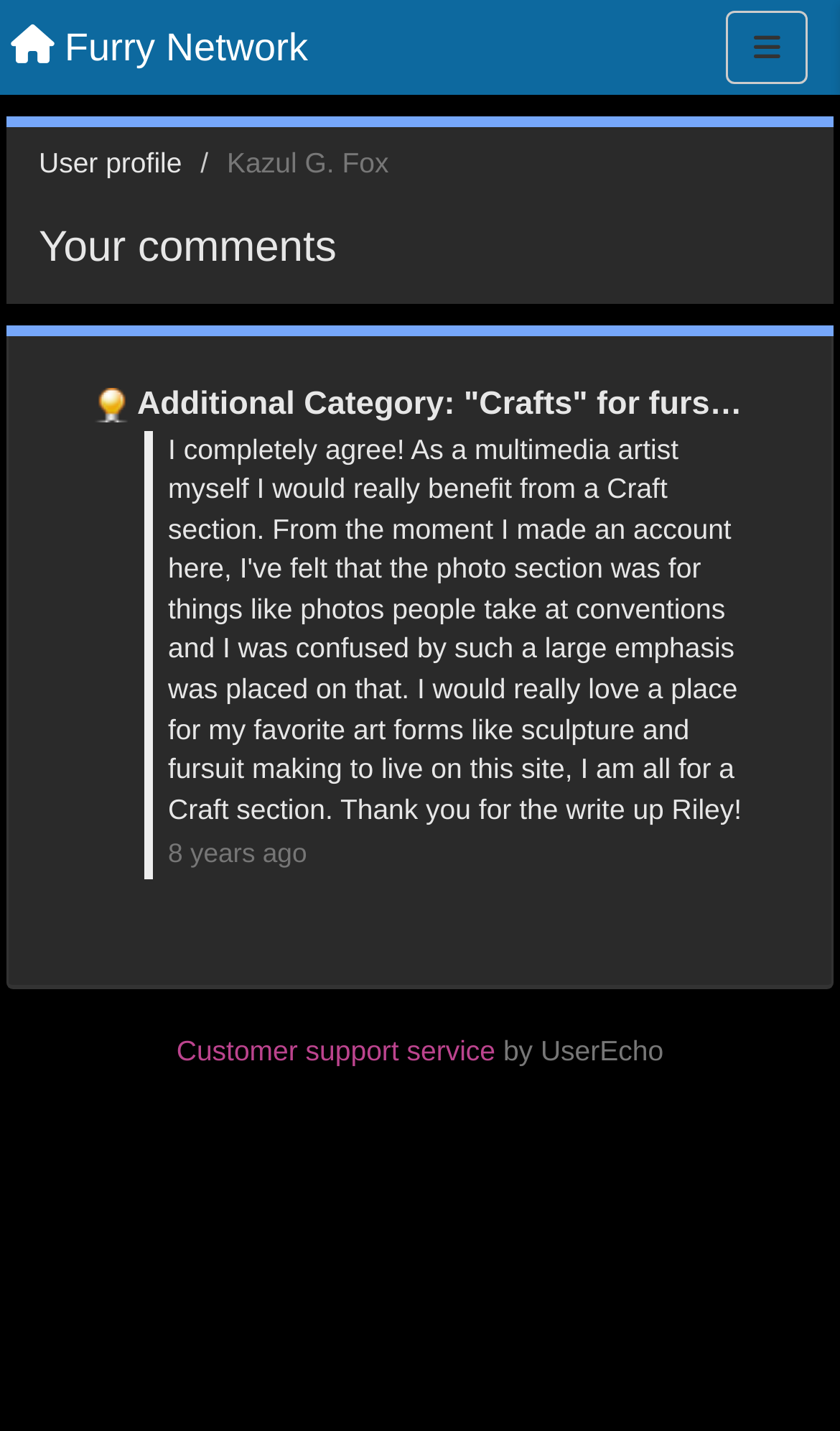Predict the bounding box of the UI element that fits this description: "User profile".

[0.046, 0.102, 0.217, 0.125]